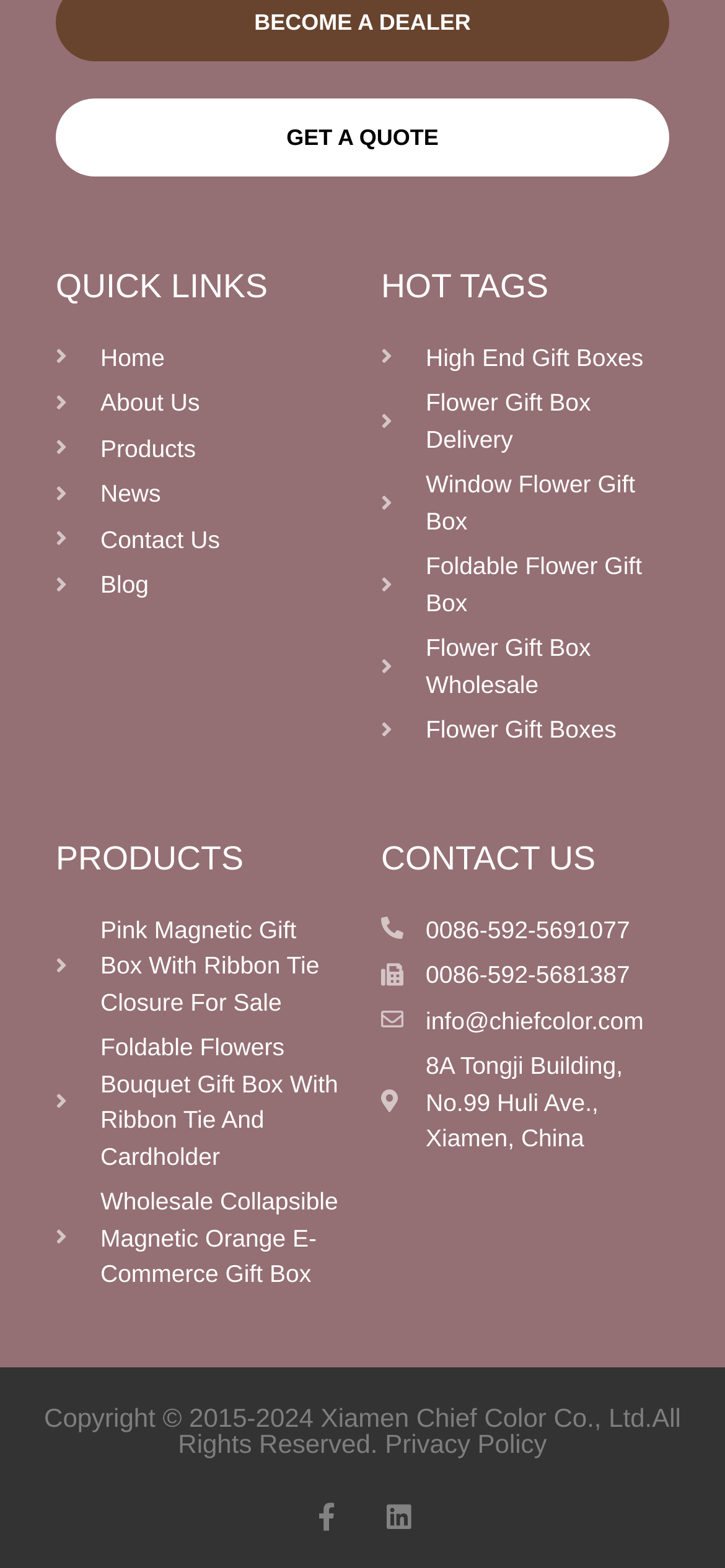Identify and provide the bounding box for the element described by: "Get A Quote".

[0.077, 0.062, 0.923, 0.112]